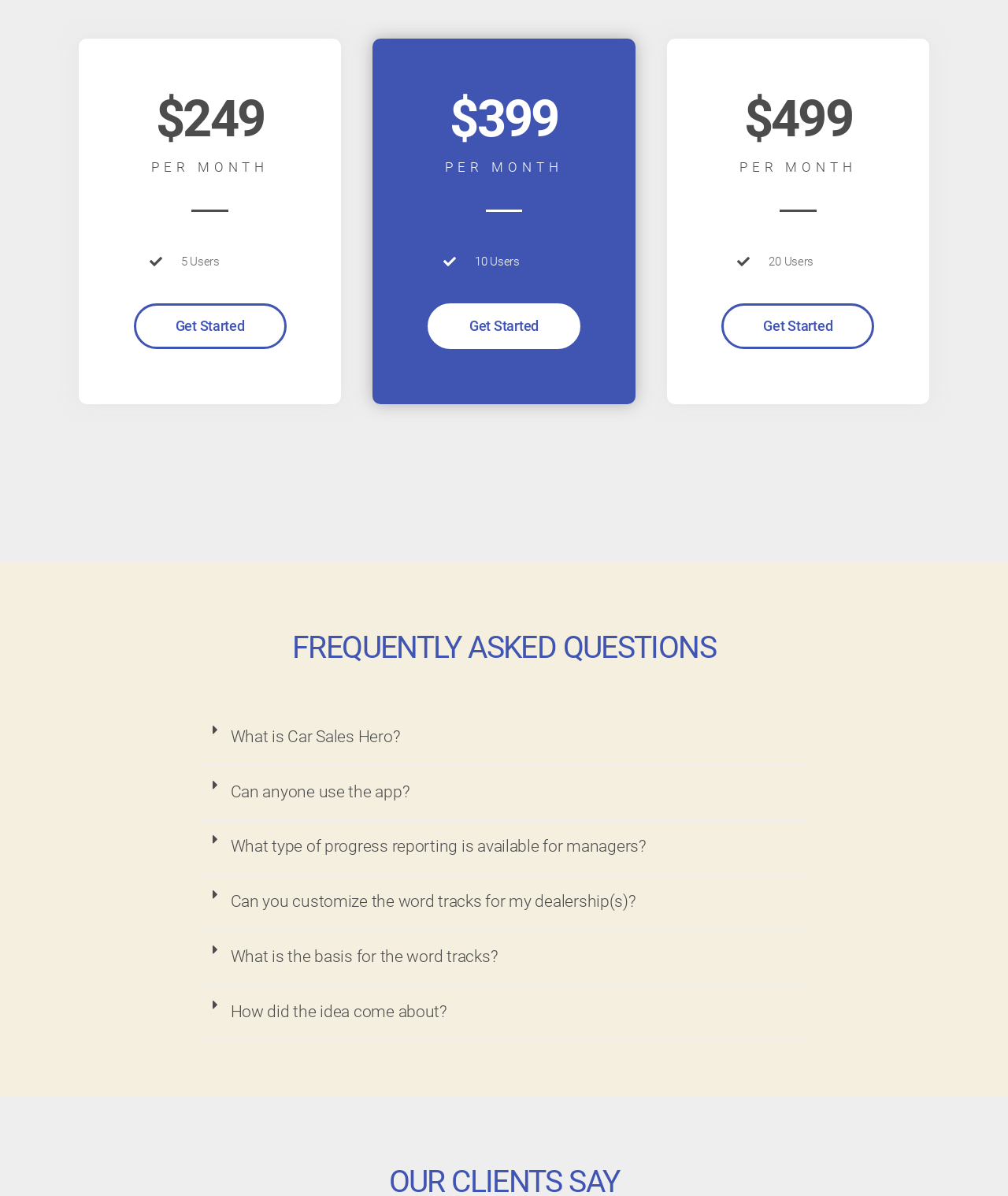Identify the bounding box coordinates of the element that should be clicked to fulfill this task: "Click the 'Get Started' button for 5 users". The coordinates should be provided as four float numbers between 0 and 1, i.e., [left, top, right, bottom].

[0.133, 0.253, 0.284, 0.292]